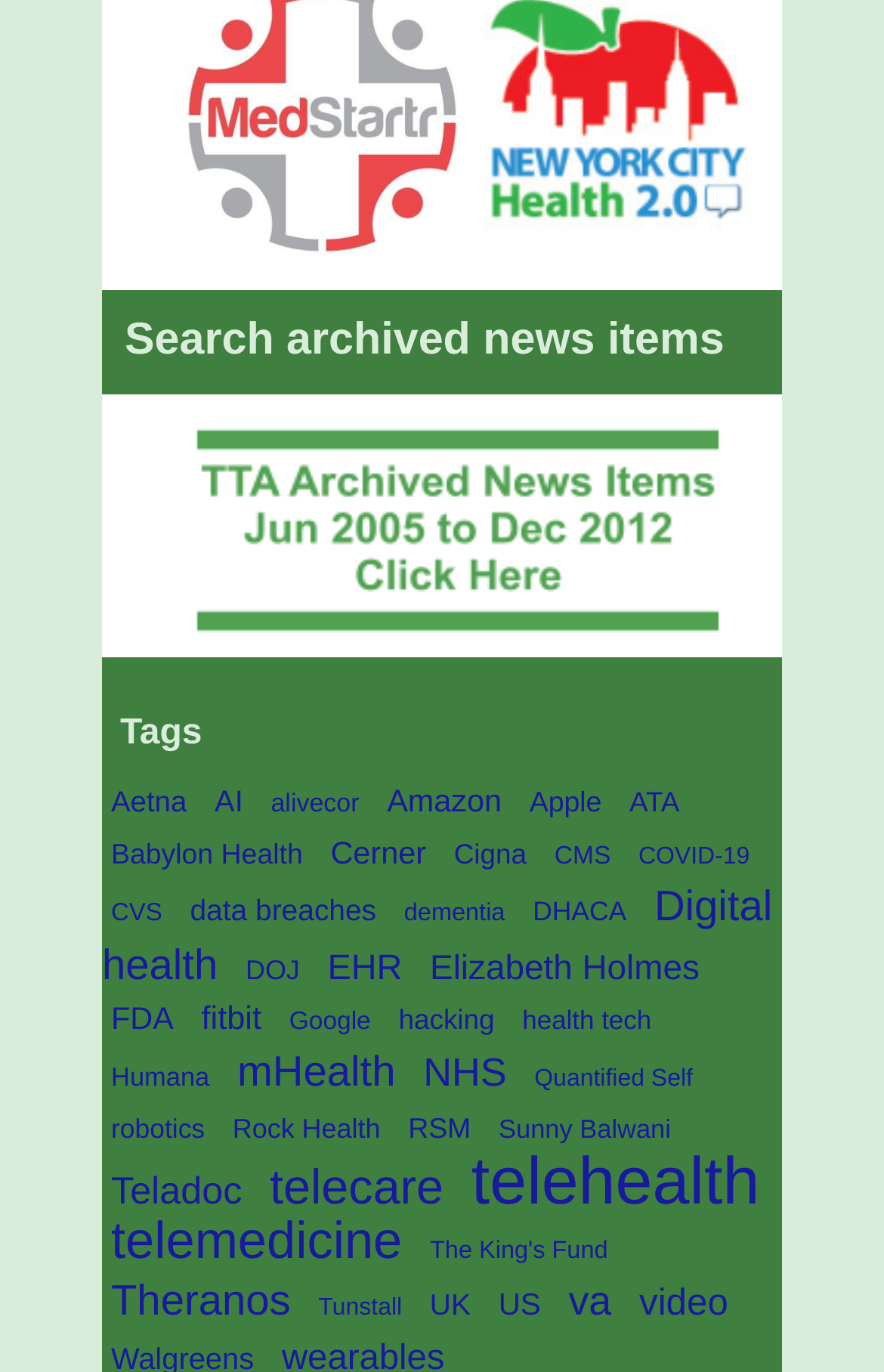Locate the bounding box coordinates of the element to click to perform the following action: 'Browse Health 2.0 New York City'. The coordinates should be given as four float values between 0 and 1, in the form of [left, top, right, bottom].

[0.532, 0.07, 0.865, 0.095]